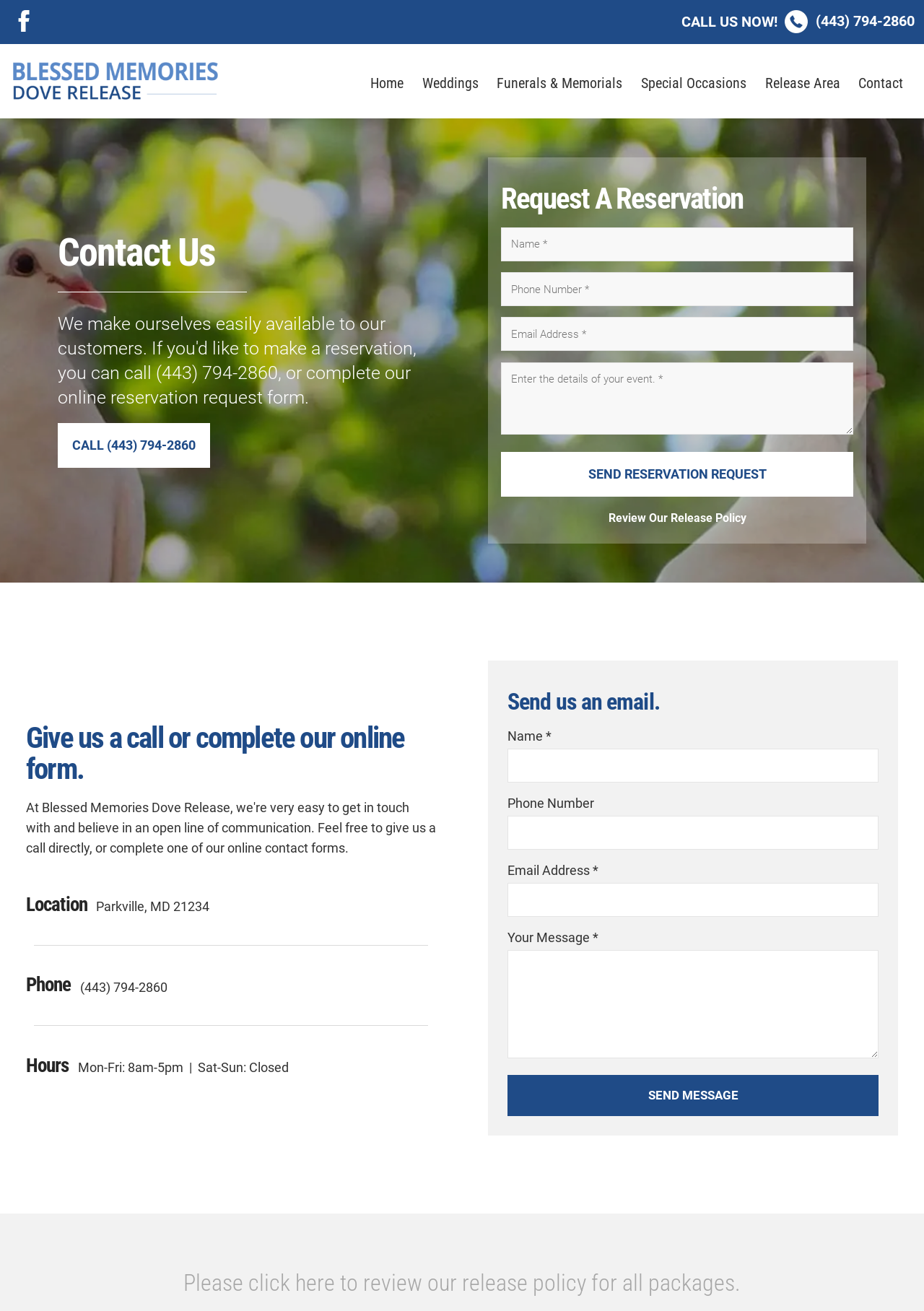Specify the bounding box coordinates for the region that must be clicked to perform the given instruction: "Fill in the Name field".

[0.542, 0.173, 0.924, 0.199]